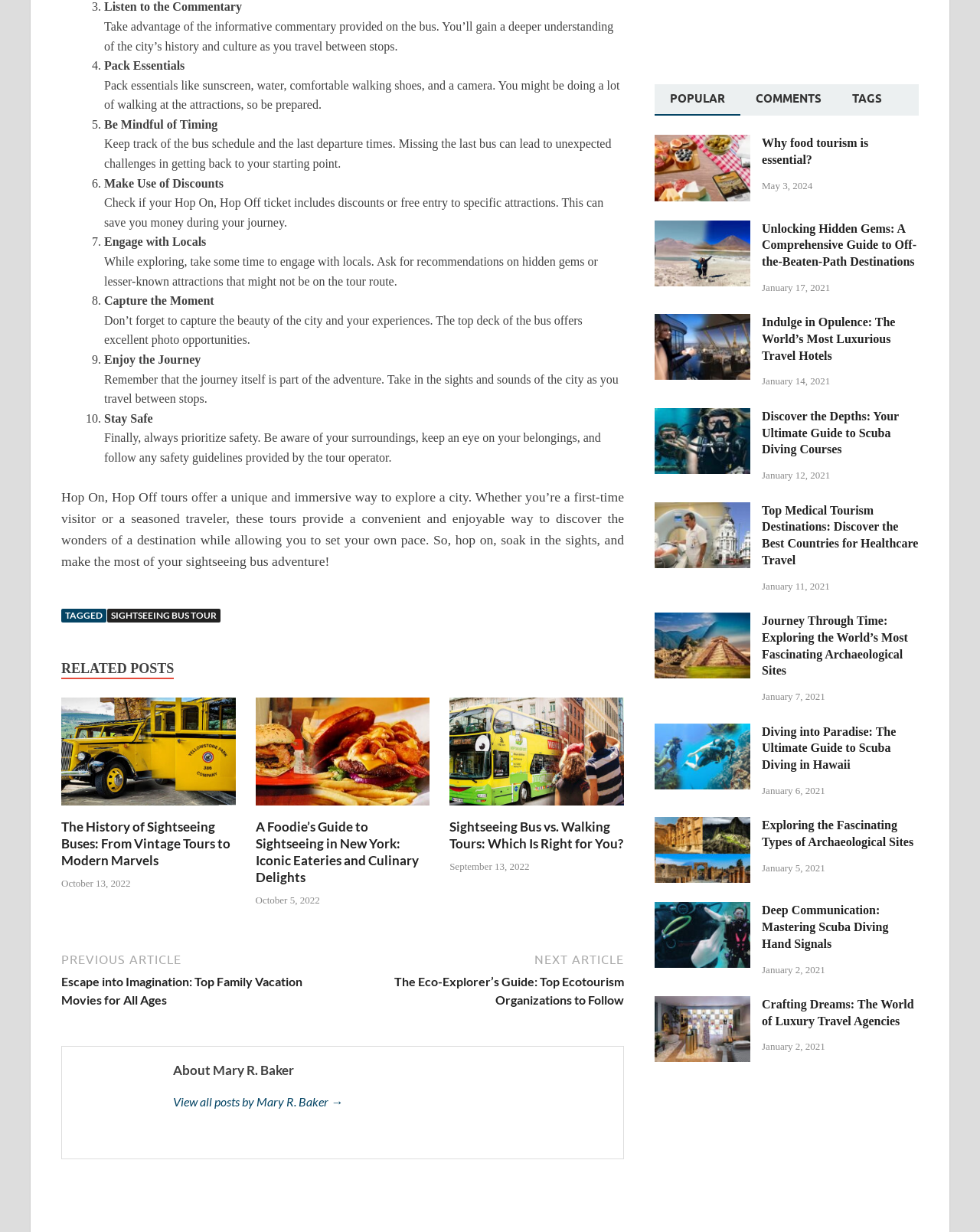Please specify the bounding box coordinates of the region to click in order to perform the following instruction: "Click on 'SIGHTSEEING BUS TOUR'".

[0.109, 0.494, 0.225, 0.505]